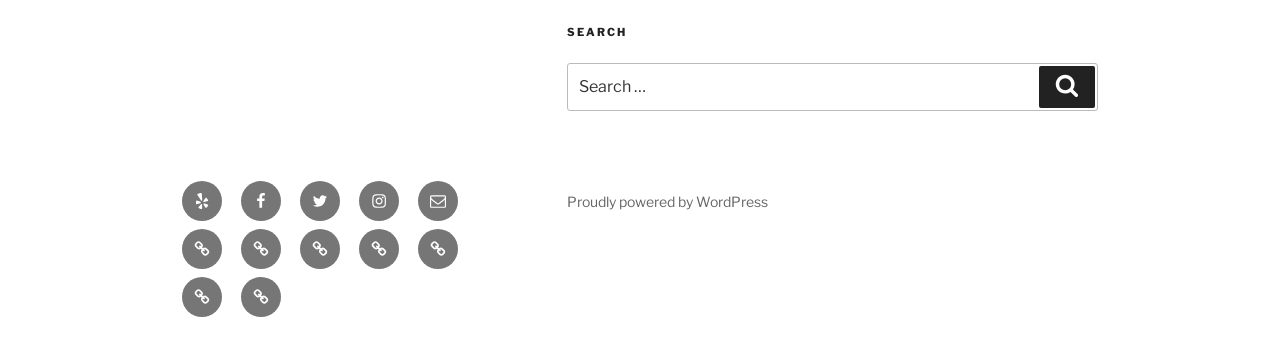Using the provided element description, identify the bounding box coordinates as (top-left x, top-left y, bottom-right x, bottom-right y). Ensure all values are between 0 and 1. Description: Bulletins

[0.142, 0.8, 0.173, 0.916]